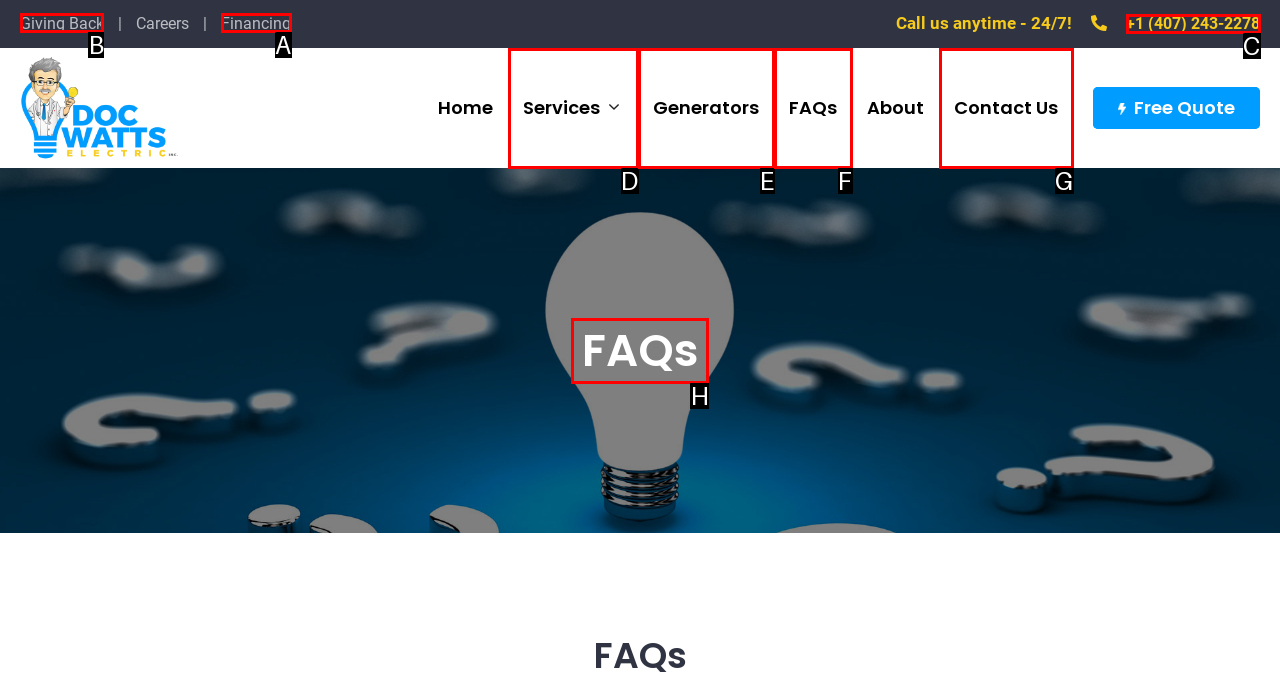Tell me which one HTML element I should click to complete the following task: Visit the Giving Back page Answer with the option's letter from the given choices directly.

B